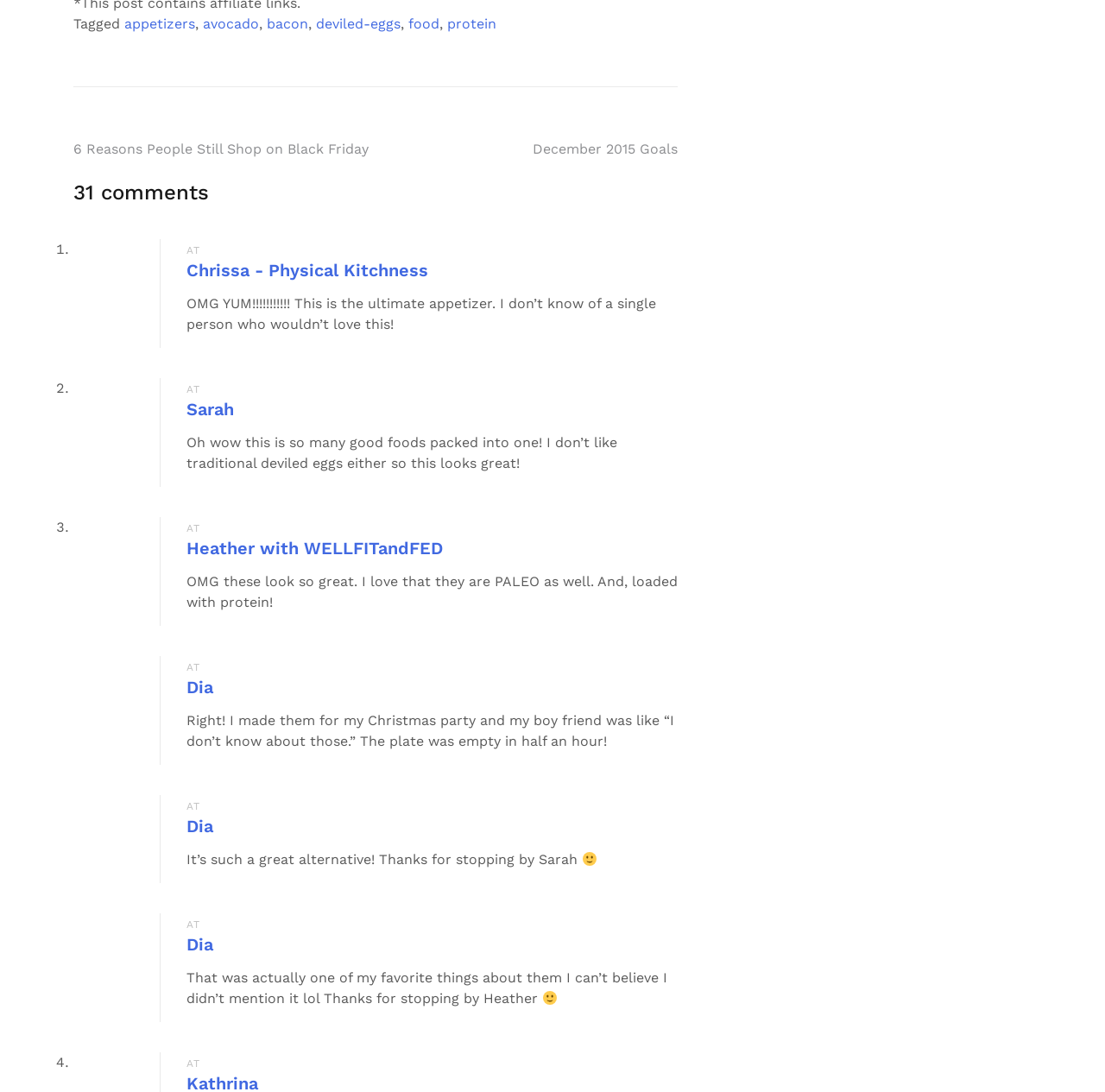Please identify the bounding box coordinates of the element I should click to complete this instruction: 'View the 'December 2015 Goals' post'. The coordinates should be given as four float numbers between 0 and 1, like this: [left, top, right, bottom].

[0.482, 0.128, 0.613, 0.143]